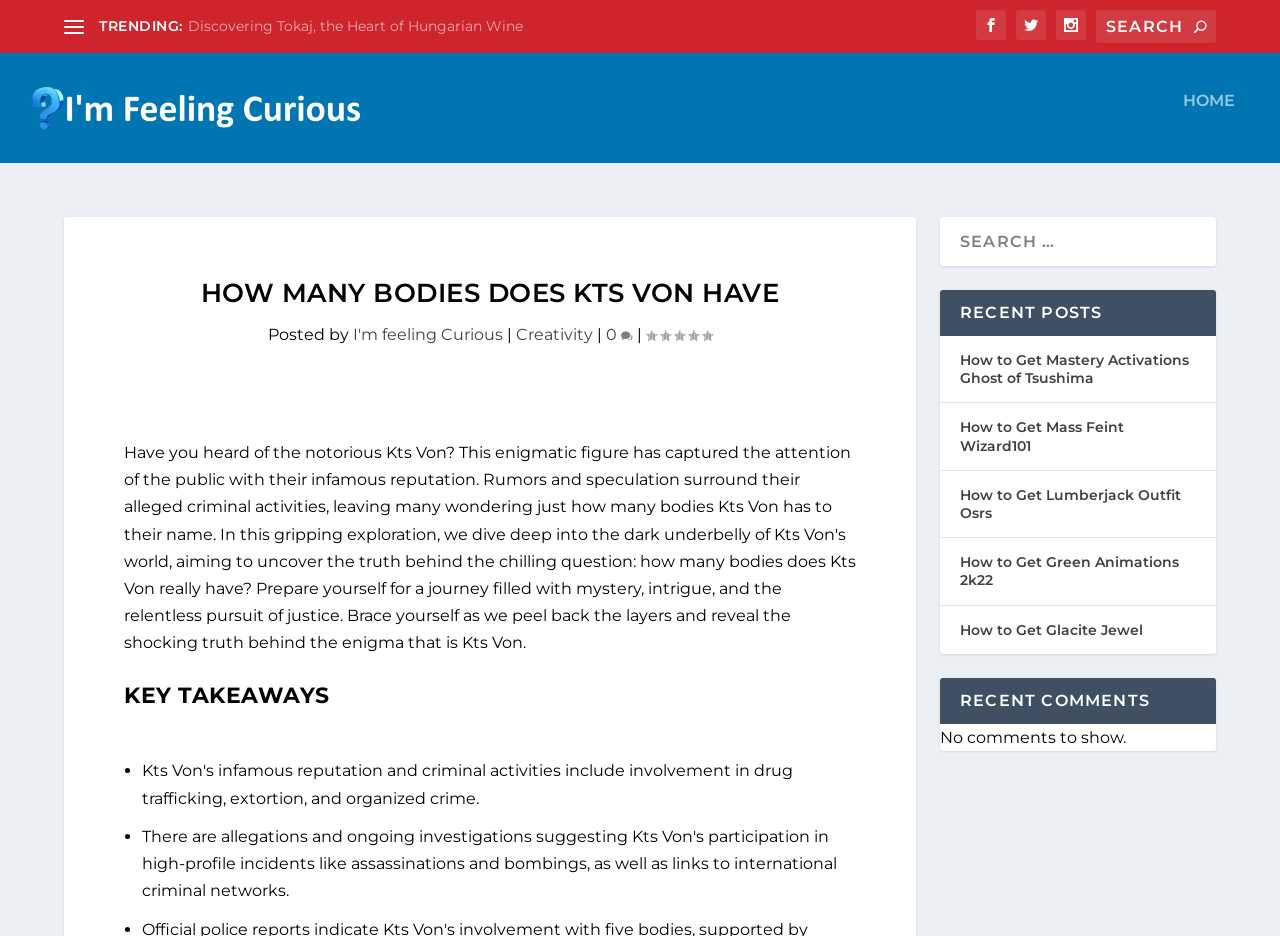Please determine the bounding box coordinates of the clickable area required to carry out the following instruction: "Search for something". The coordinates must be four float numbers between 0 and 1, represented as [left, top, right, bottom].

[0.856, 0.011, 0.95, 0.046]